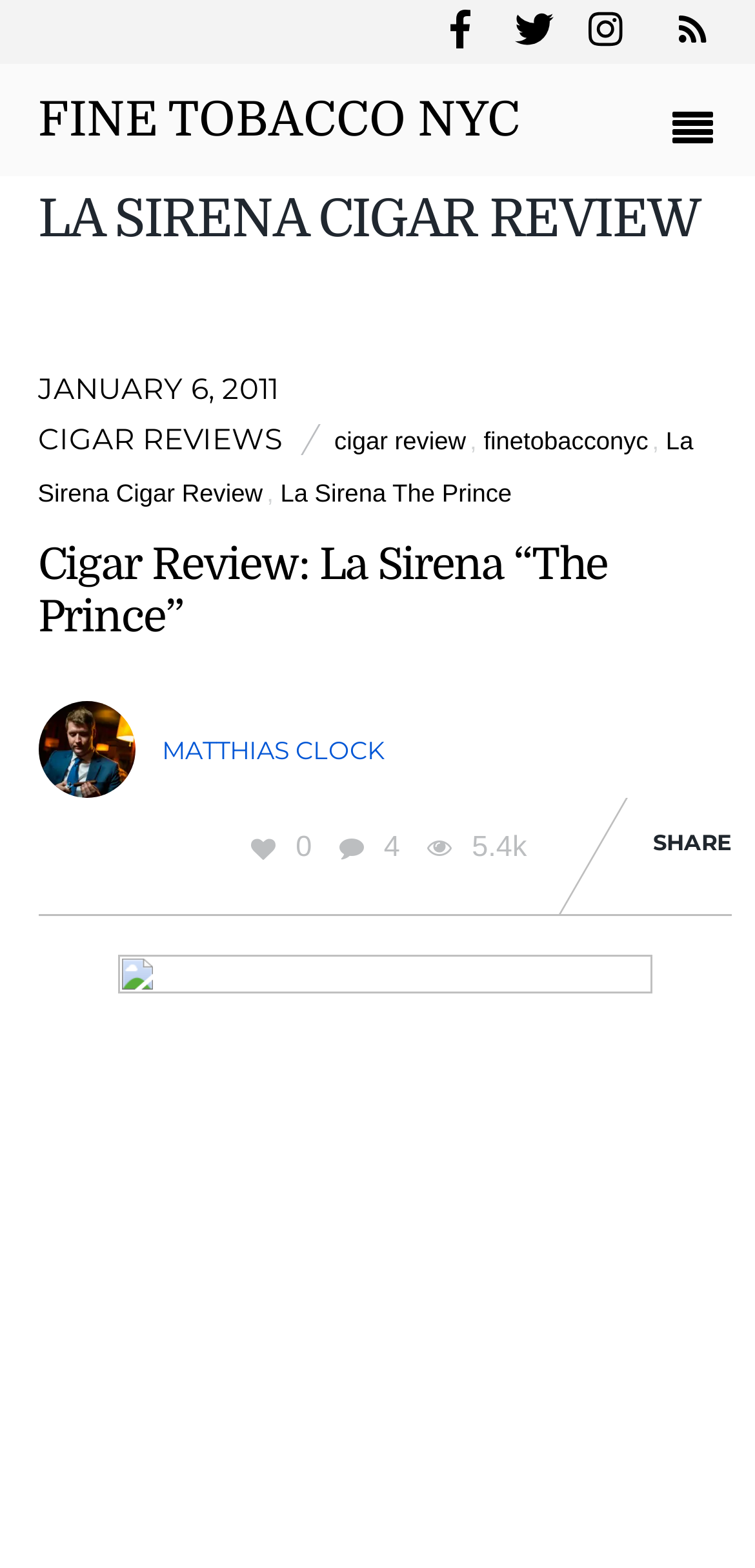Predict the bounding box coordinates for the UI element described as: "Cigar Reviews". The coordinates should be four float numbers between 0 and 1, presented as [left, top, right, bottom].

[0.05, 0.269, 0.373, 0.292]